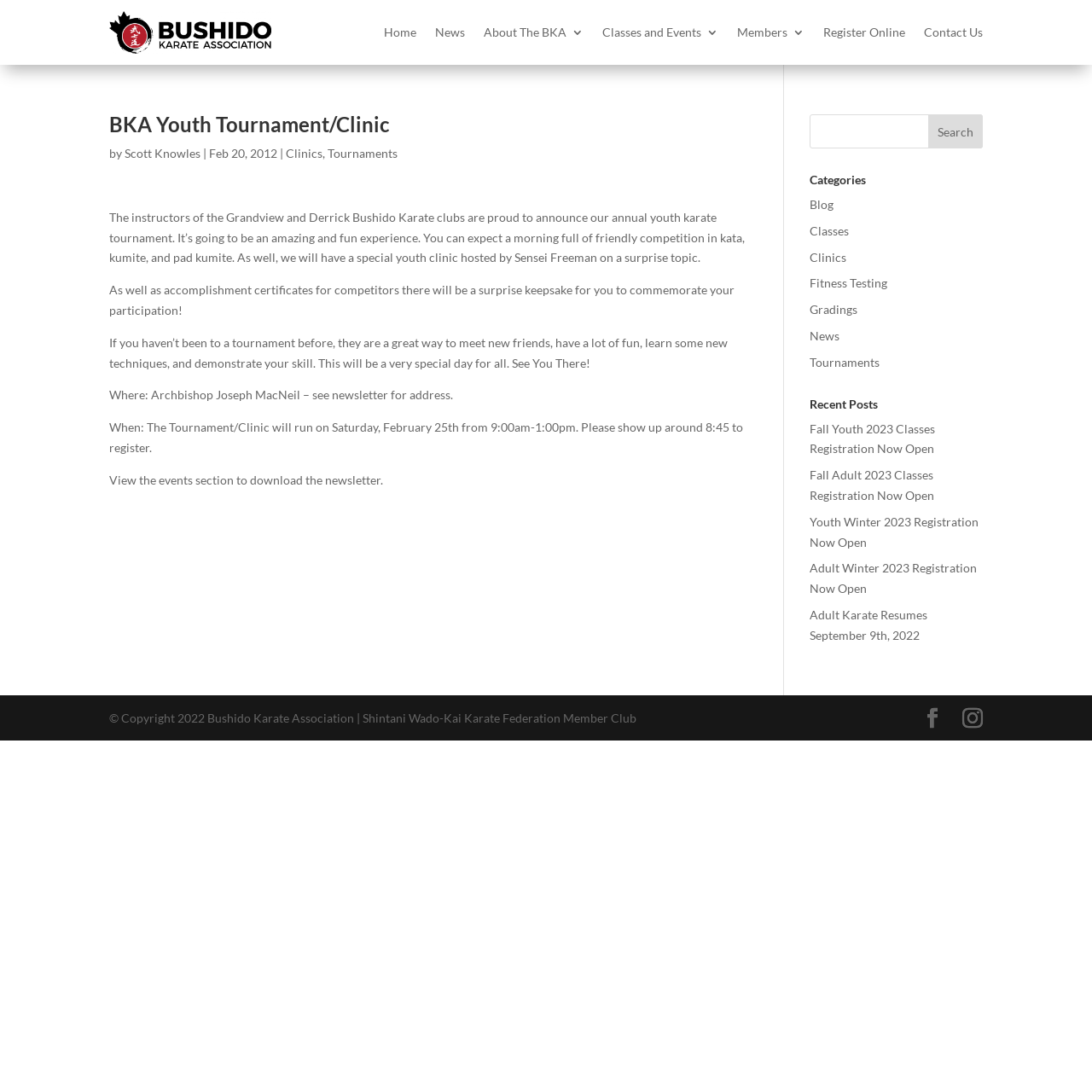Extract the text of the main heading from the webpage.

BKA Youth Tournament/Clinic